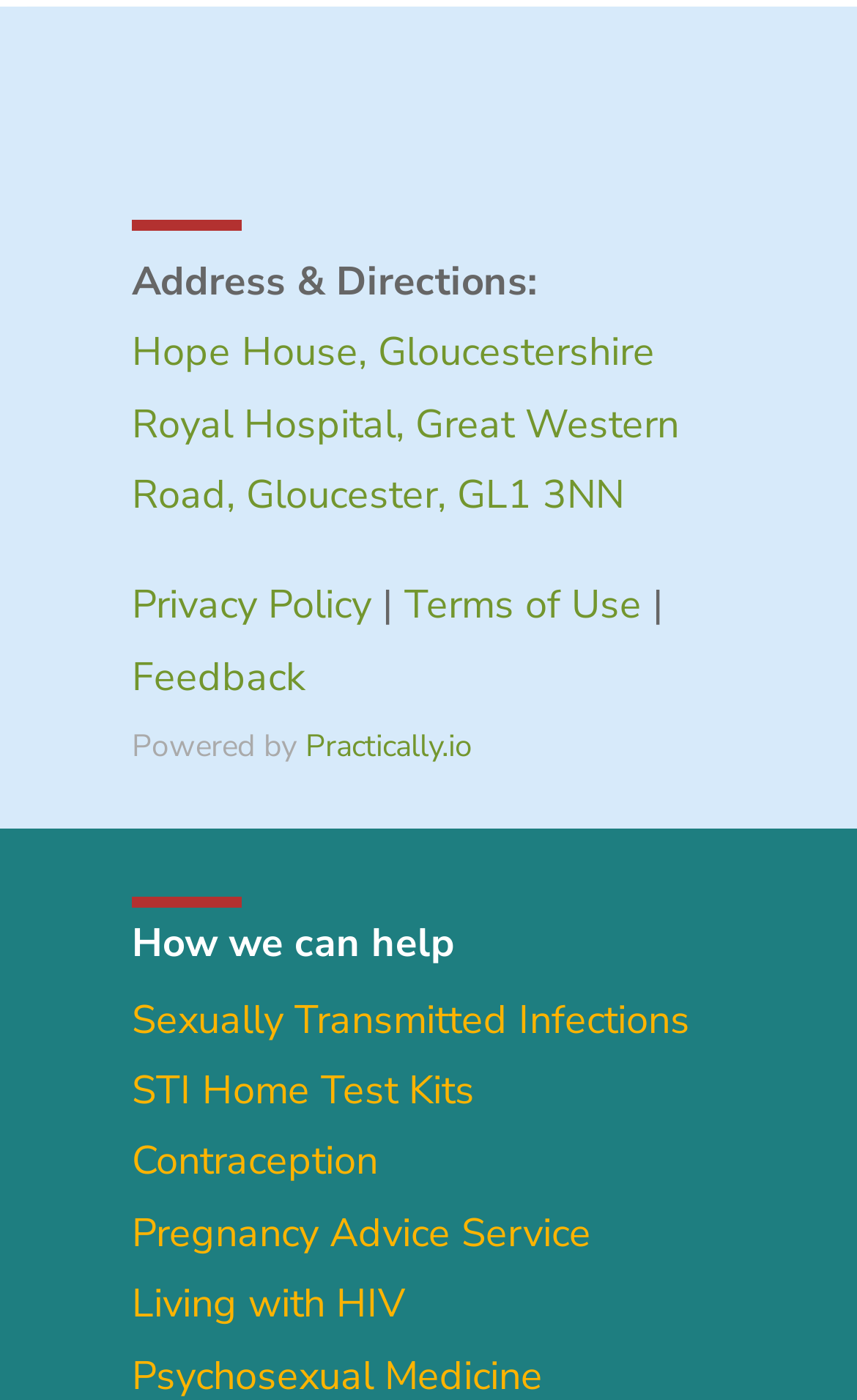Please determine the bounding box of the UI element that matches this description: Contraception. The coordinates should be given as (top-left x, top-left y, bottom-right x, bottom-right y), with all values between 0 and 1.

[0.154, 0.811, 0.441, 0.848]